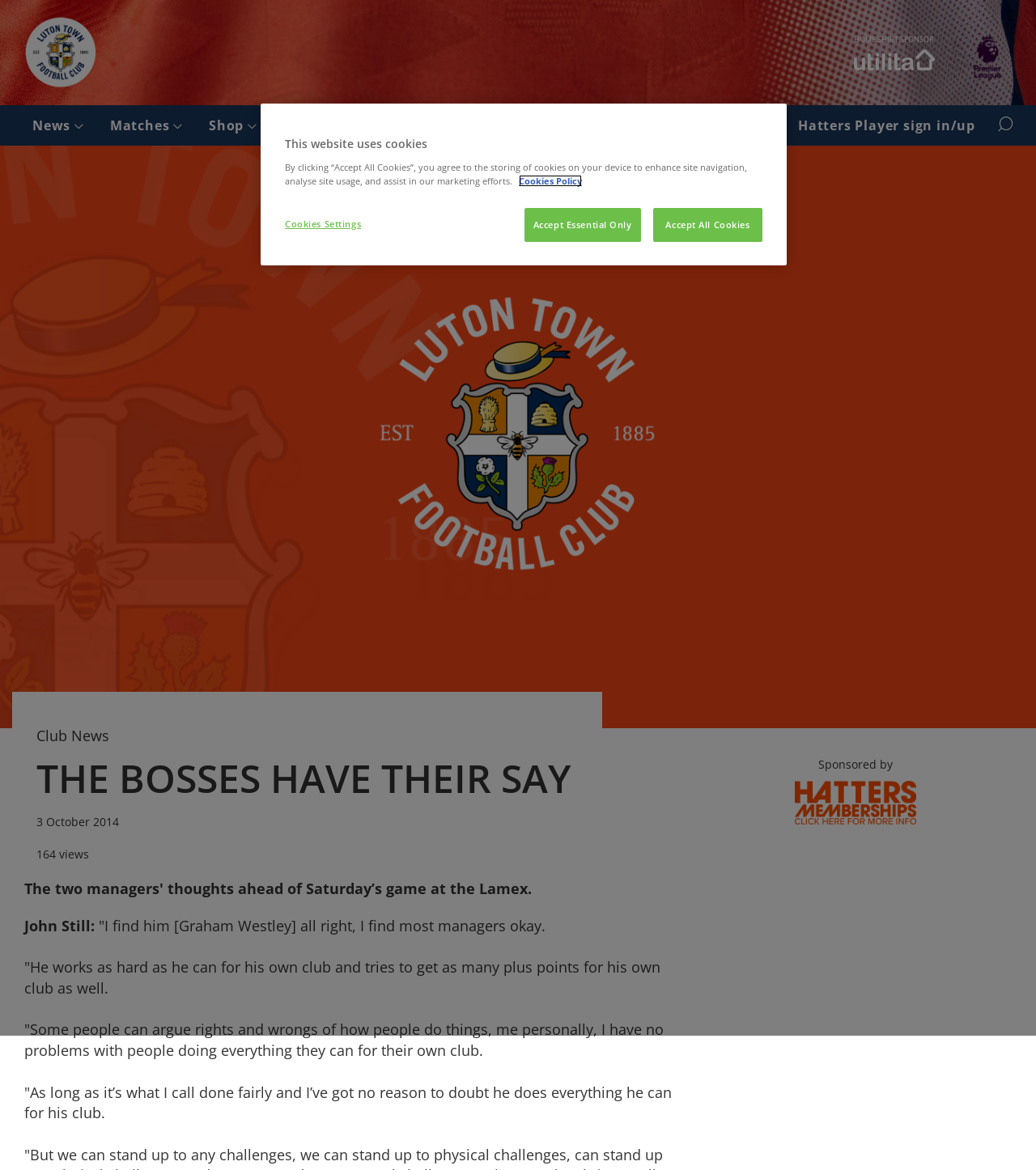Determine the coordinates of the bounding box that should be clicked to complete the instruction: "Search the site". The coordinates should be represented by four float numbers between 0 and 1: [left, top, right, bottom].

[0.958, 0.096, 0.981, 0.117]